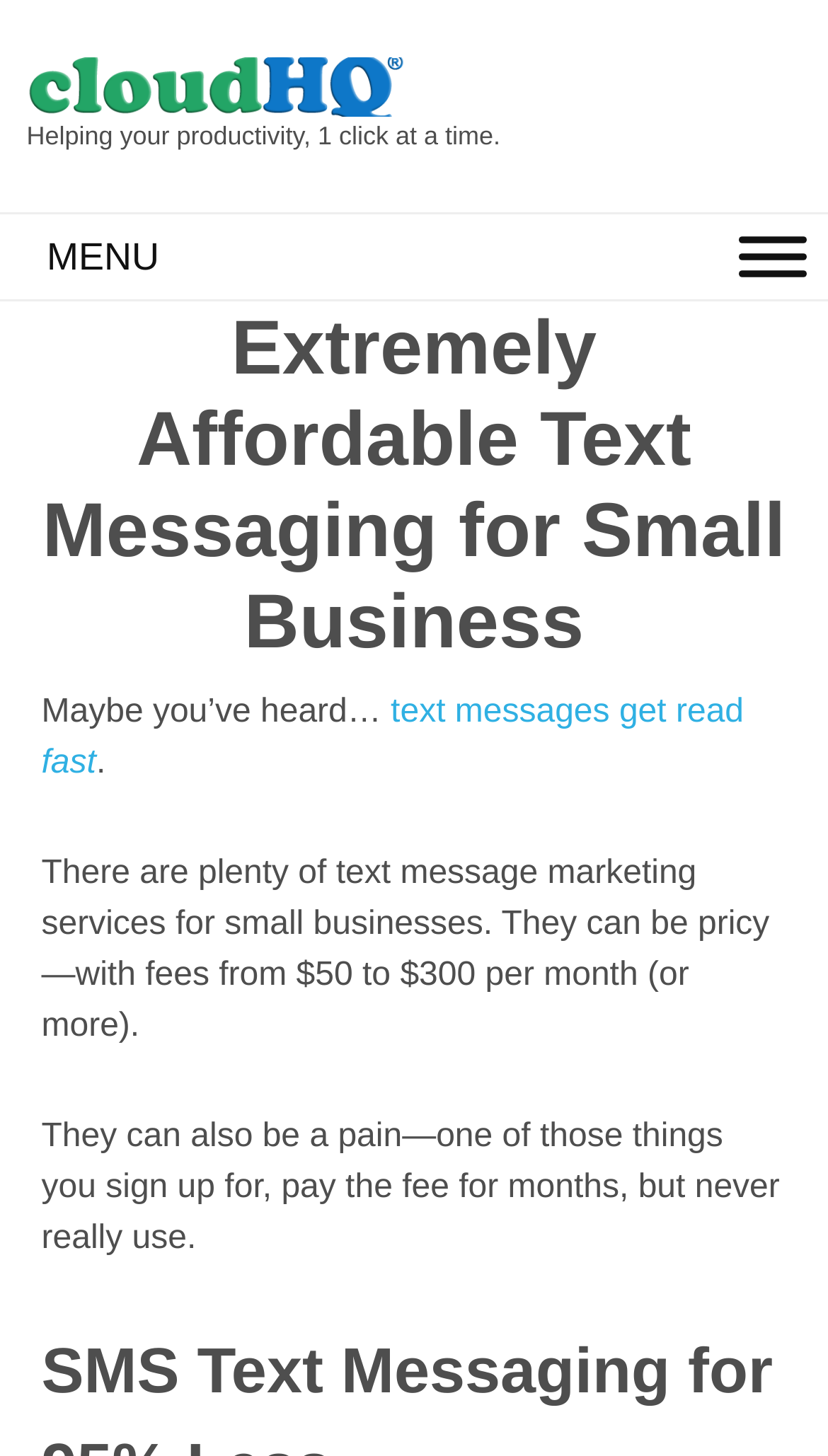Give a detailed overview of the webpage's appearance and contents.

The webpage is about cloudHQ, a service offering extremely affordable text messaging for small businesses. At the top-left corner, there is a link to cloudHQ. Below it, there is a static text stating "Helping your productivity, 1 click at a time." 

A navigation menu labeled "Main" is located at the top of the page, spanning the entire width. Within this menu, there are two buttons: "MENU" on the left and "Toggle Menu" on the right. 

Below the navigation menu, there is a header section that takes up most of the page's width. It contains a heading that repeats the title "Extremely Affordable Text Messaging for Small Business". 

Under the header, there is a block of text that starts with "Maybe you’ve heard…" and continues to explain the benefits of text message marketing services for small businesses. The text also mentions that these services can be pricey and a hassle to use. There is a link within the text to "text messages get read fast".